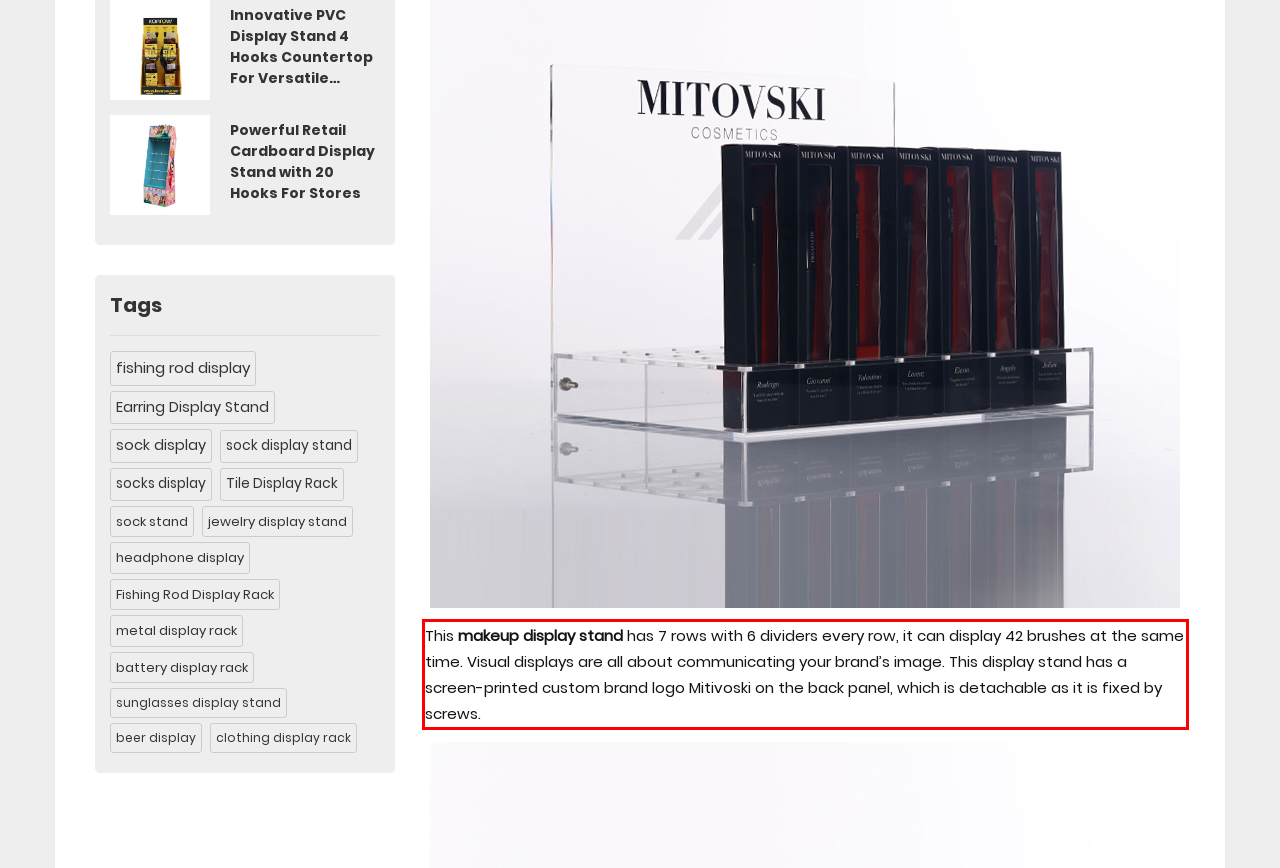You have a screenshot of a webpage with a UI element highlighted by a red bounding box. Use OCR to obtain the text within this highlighted area.

This makeup display stand has 7 rows with 6 dividers every row, it can display 42 brushes at the same time. Visual displays are all about communicating your brand’s image. This display stand has a screen-printed custom brand logo Mitivoski on the back panel, which is detachable as it is fixed by screws.